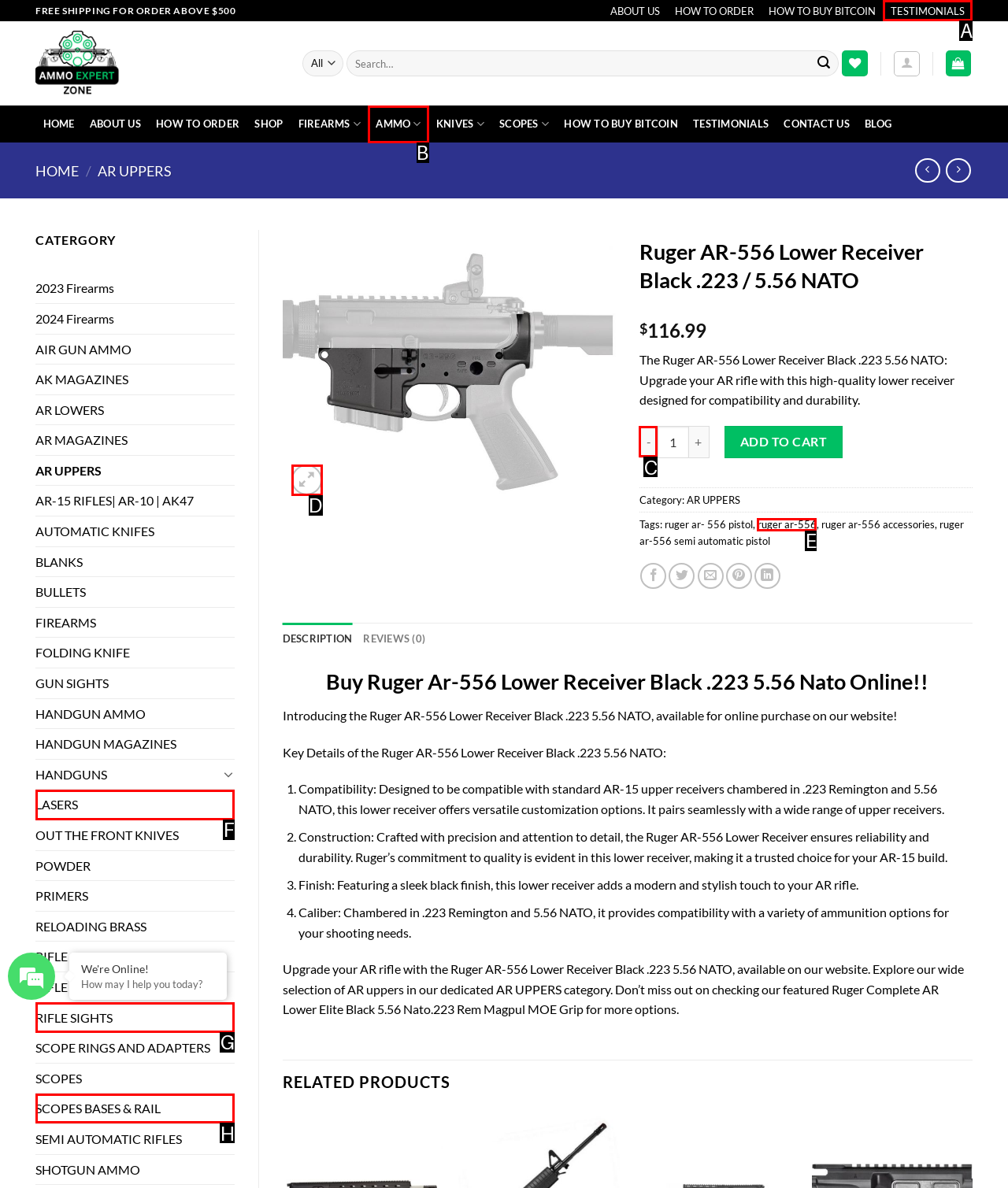Tell me which letter corresponds to the UI element that will allow you to Read the latest Bitcoin news. Answer with the letter directly.

None